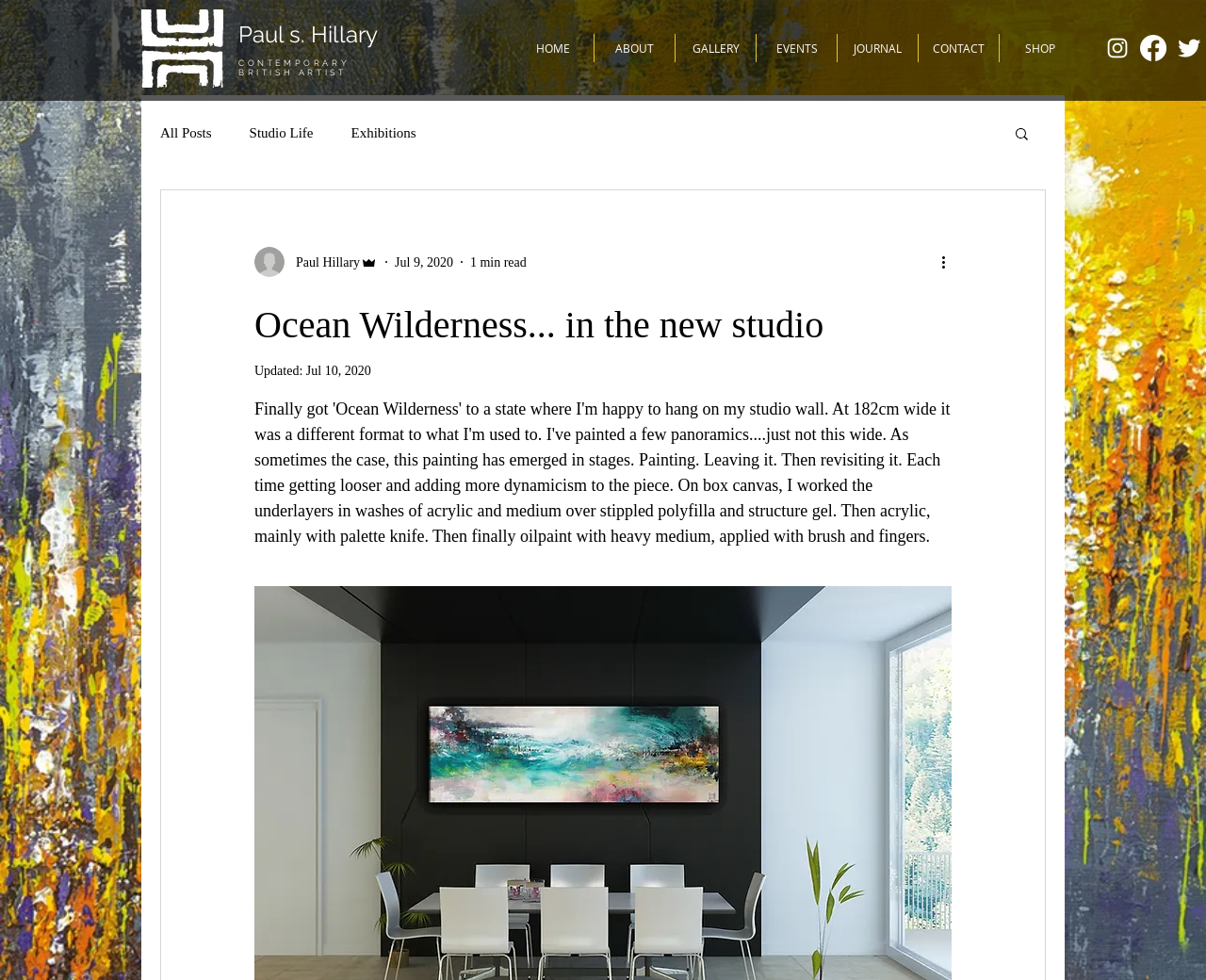Please identify the bounding box coordinates of the clickable element to fulfill the following instruction: "Read the JOURNAL". The coordinates should be four float numbers between 0 and 1, i.e., [left, top, right, bottom].

[0.695, 0.035, 0.761, 0.063]